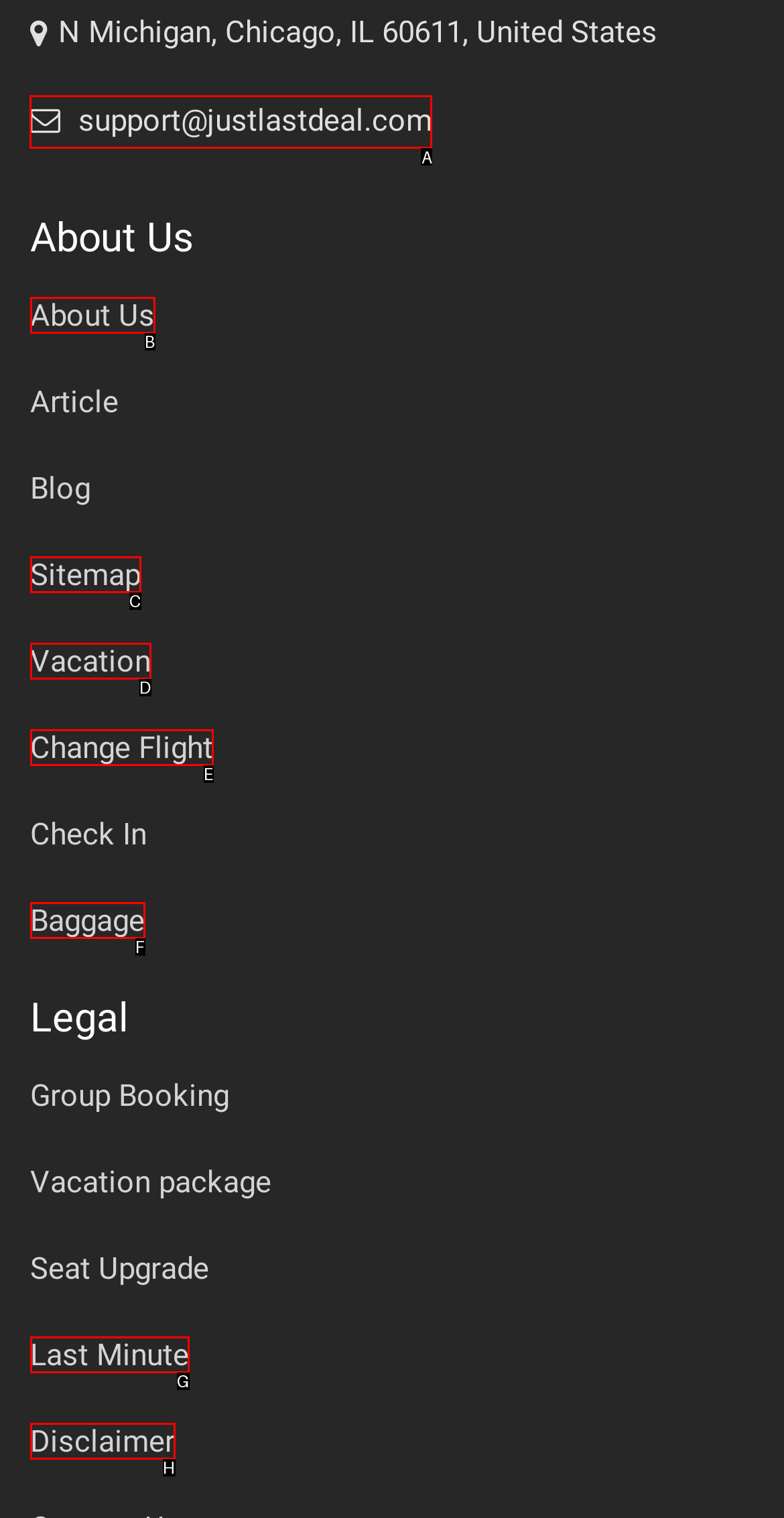Tell me which option I should click to complete the following task: Contact support Answer with the option's letter from the given choices directly.

A